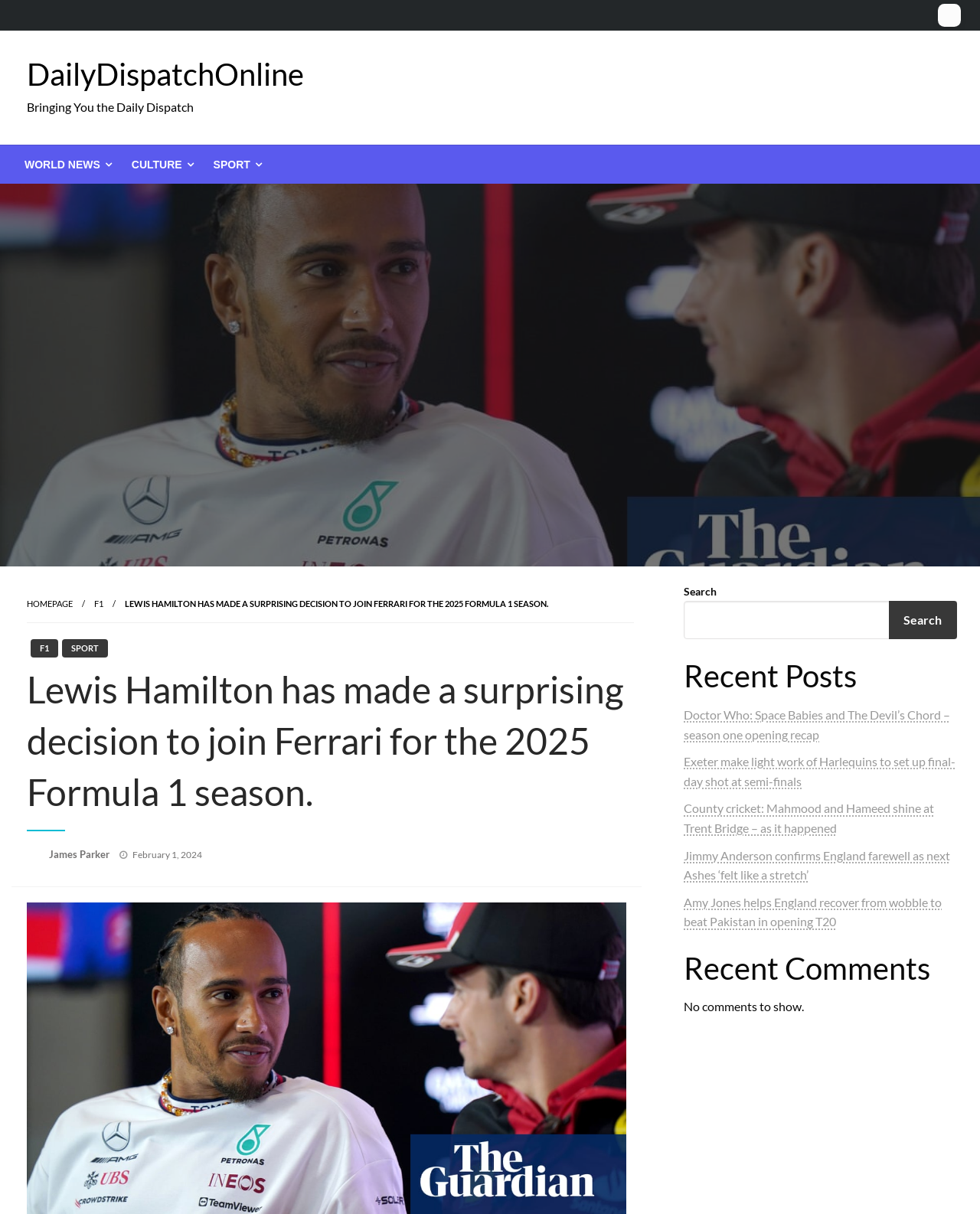Provide a one-word or brief phrase answer to the question:
When was the news article posted?

February 1, 2024